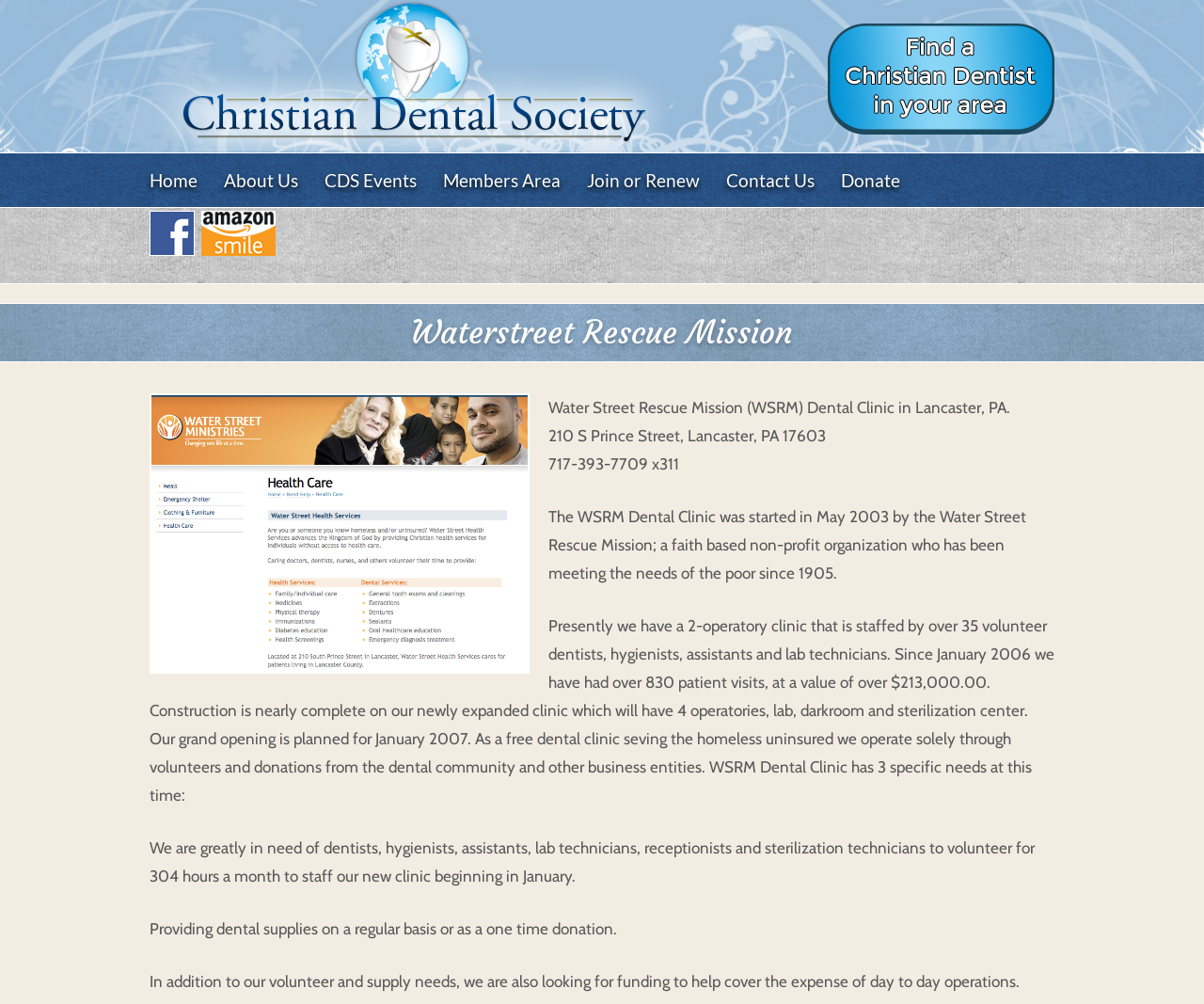What is the value of patient visits since January 2006?
Answer the question with detailed information derived from the image.

I found this information by reading the static text element that describes the clinic's patient visits, which mentions that since January 2006, they have had over 830 patient visits, at a value of over $213,000.00.